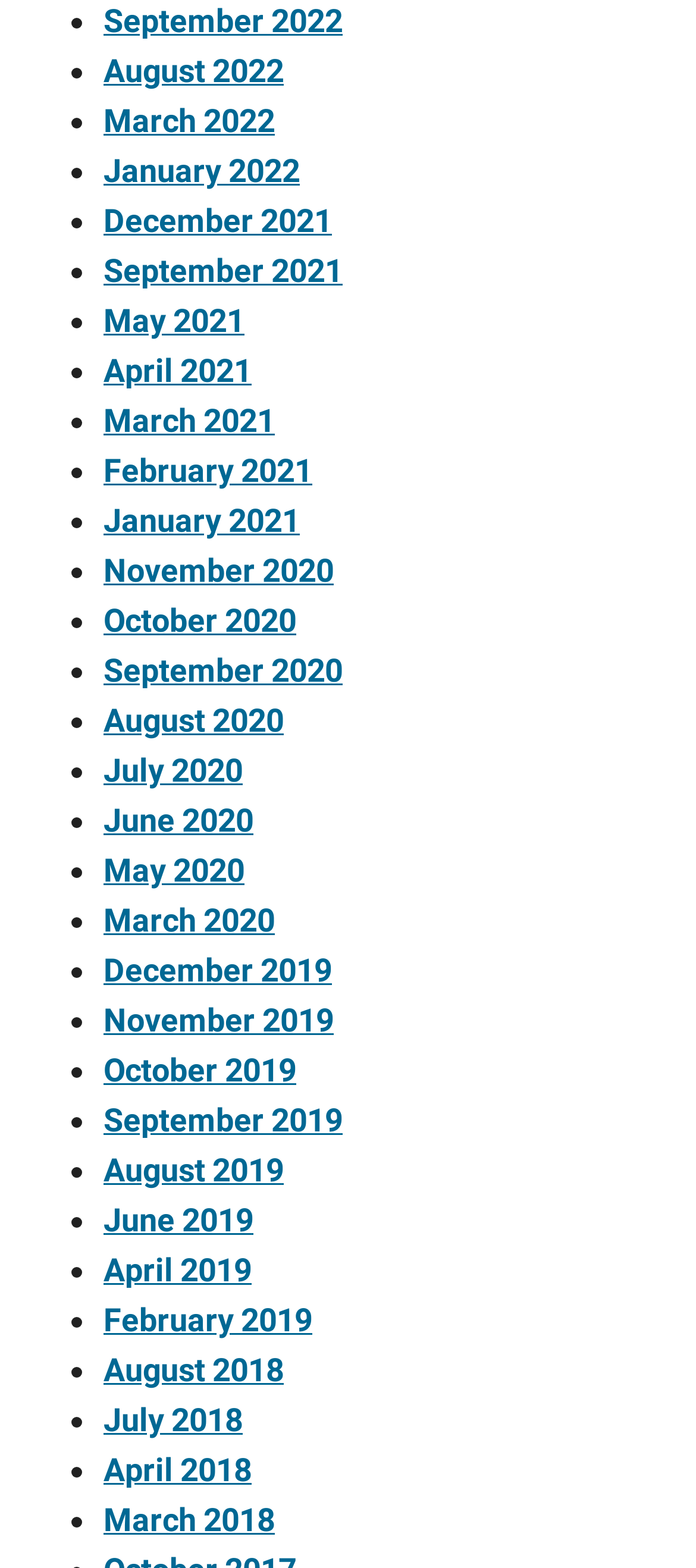What is the pattern of the list?
Based on the screenshot, provide your answer in one word or phrase.

Monthly archives